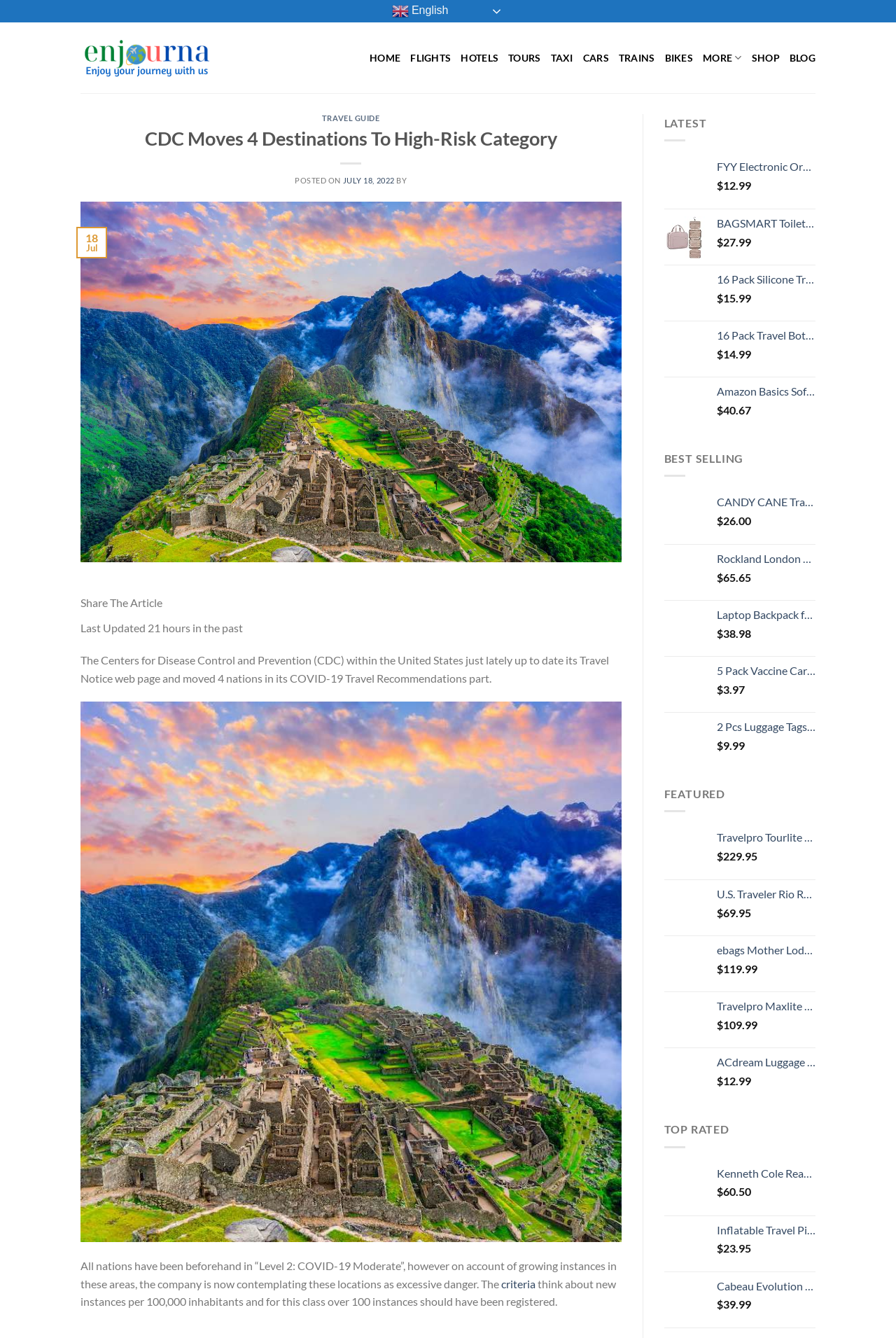Can you find the bounding box coordinates for the element to click on to achieve the instruction: "Click the 'PRACTICE AREAS' link"?

None